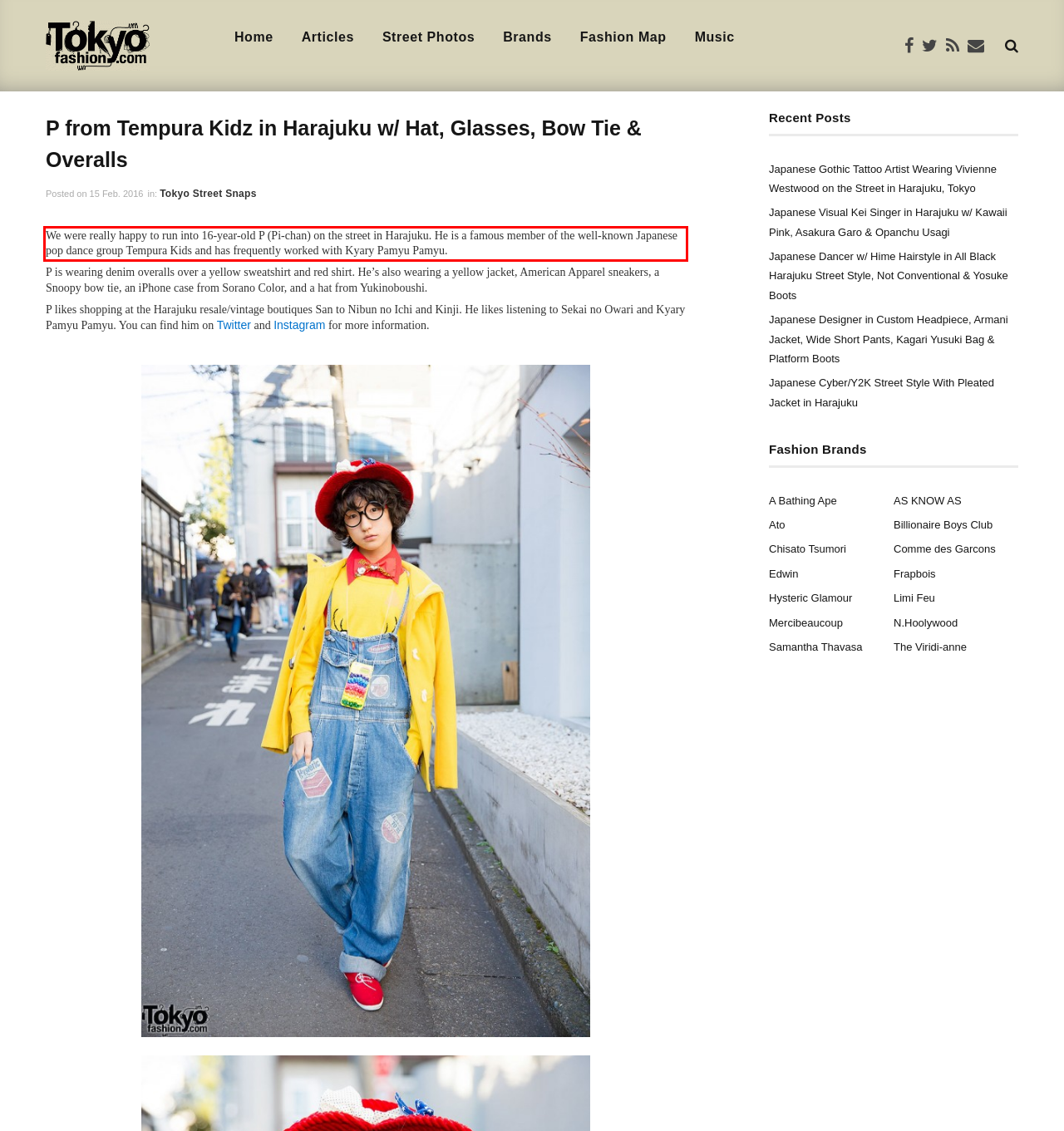Locate the red bounding box in the provided webpage screenshot and use OCR to determine the text content inside it.

We were really happy to run into 16-year-old P (Pi-chan) on the street in Harajuku. He is a famous member of the well-known Japanese pop dance group Tempura Kids and has frequently worked with Kyary Pamyu Pamyu.